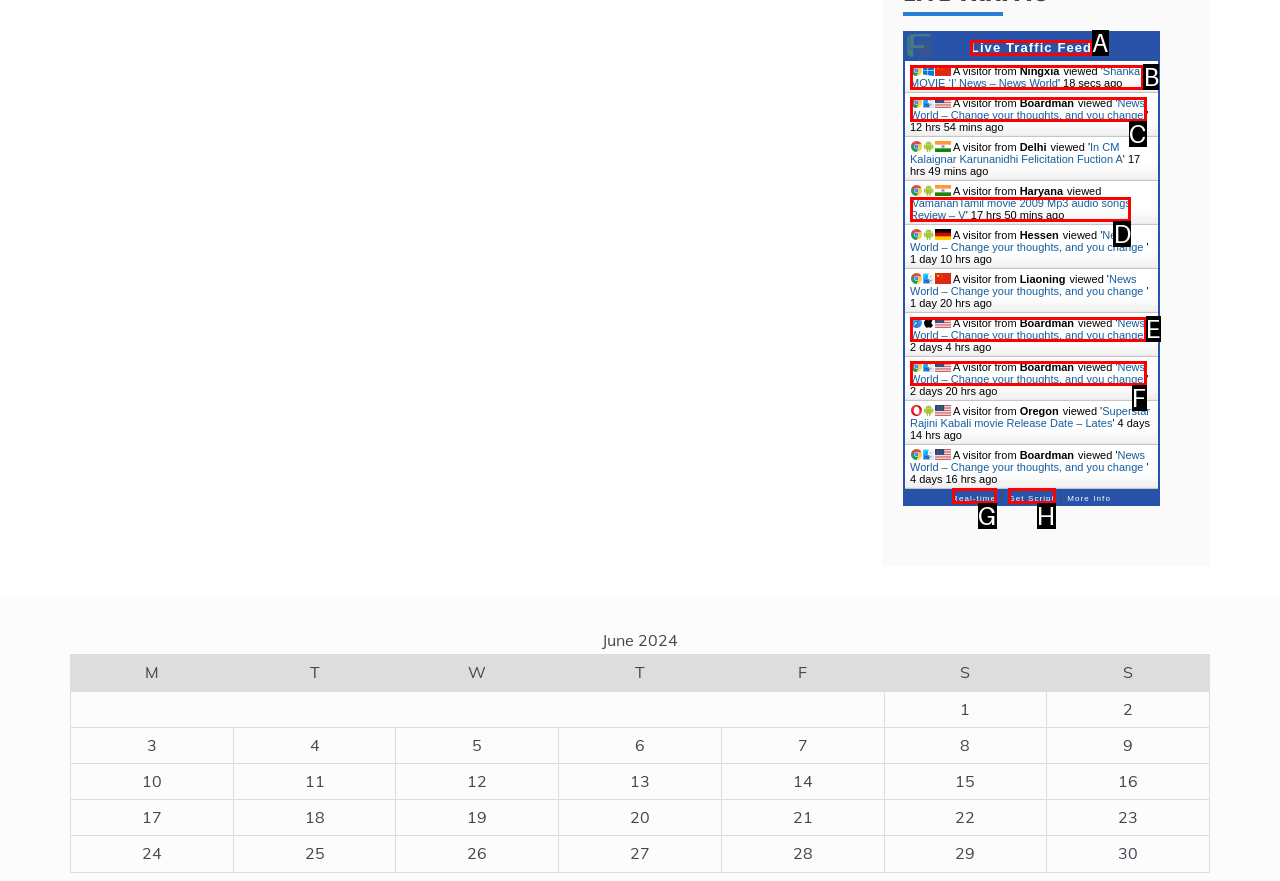Determine which option matches the element description: Live Traffic Feed
Reply with the letter of the appropriate option from the options provided.

A